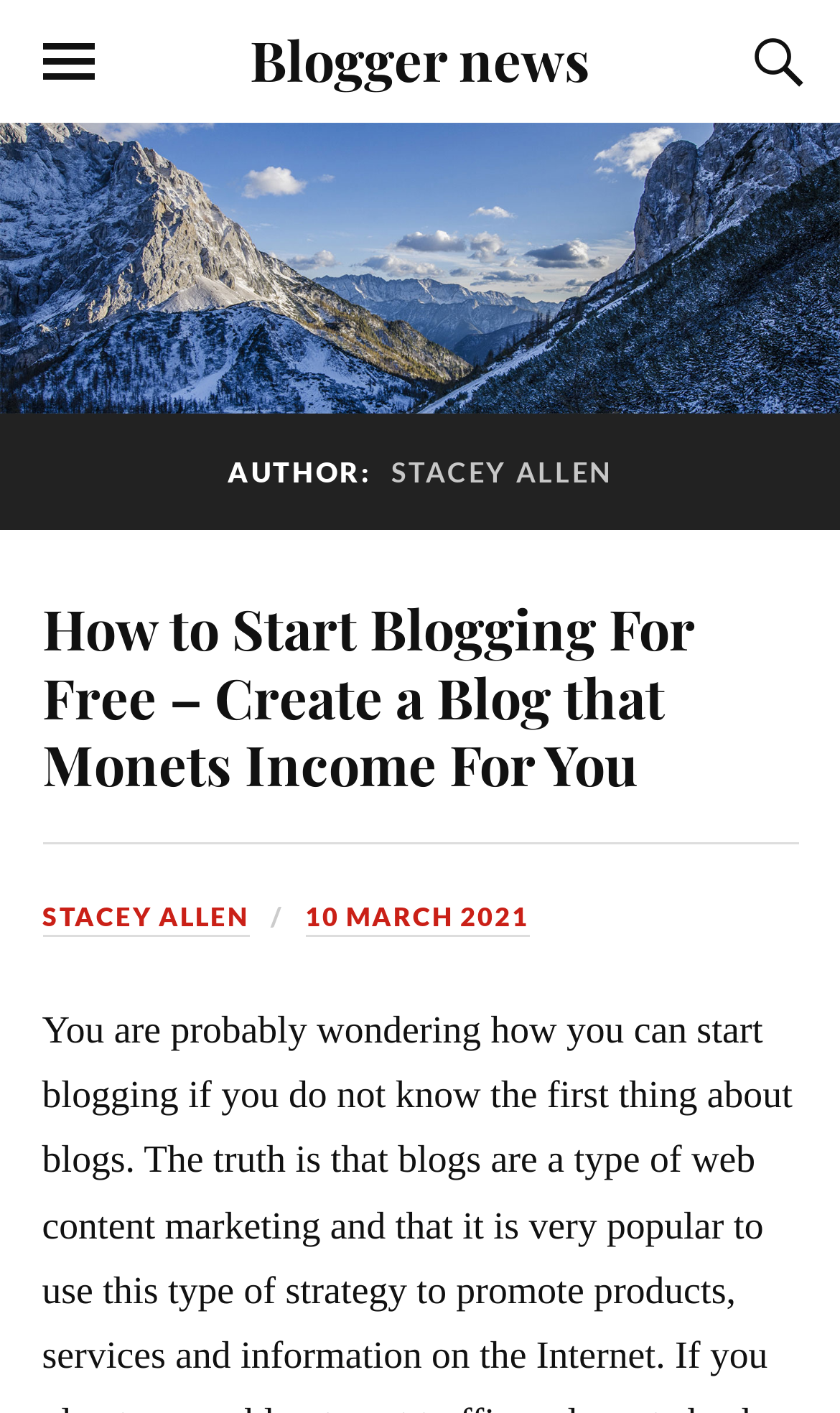When was the latest article published? Refer to the image and provide a one-word or short phrase answer.

10 March 2021